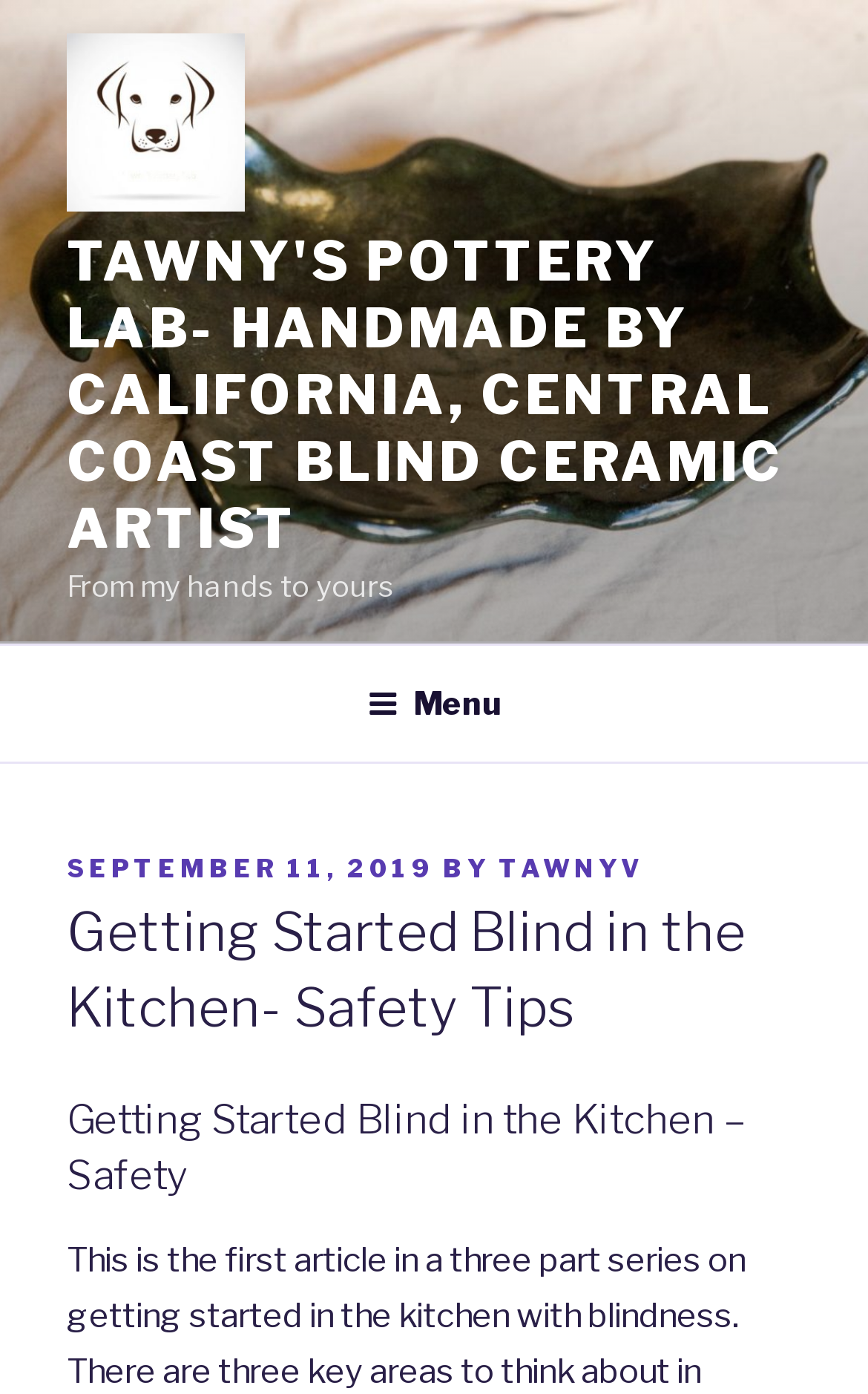Create a full and detailed caption for the entire webpage.

The webpage is about "Getting Started Blind in the Kitchen- Safety Tips" and is related to Tawny's Pottery Lab, a handmade ceramics business by a blind ceramic artist from California's Central Coast. 

At the top-left corner, there is a link and an image with the same description, "Tawny's Pottery Lab- Handmade by California, Central Coast Blind Ceramic Artist". Below this, there is a link with the same text in all capital letters, stretching across most of the width of the page. 

Underneath, there is a short phrase "From my hands to yours". 

A top menu navigation bar spans the entire width of the page, containing a button labeled "Menu" on the right side. When expanded, the menu contains a header section with several elements. 

On the left side of the header, there is a "POSTED ON" label, followed by a link to the date "SEPTEMBER 11, 2019", which also has a time element associated with it. Next to the date, there is a "BY" label, followed by a link to the author "TAWNYV". 

The main content of the page is divided into two headings. The first heading, "Getting Started Blind in the Kitchen- Safety Tips", is located below the header section. The second heading, "Getting Started Blind in the Kitchen – Safety", is positioned below the first one.